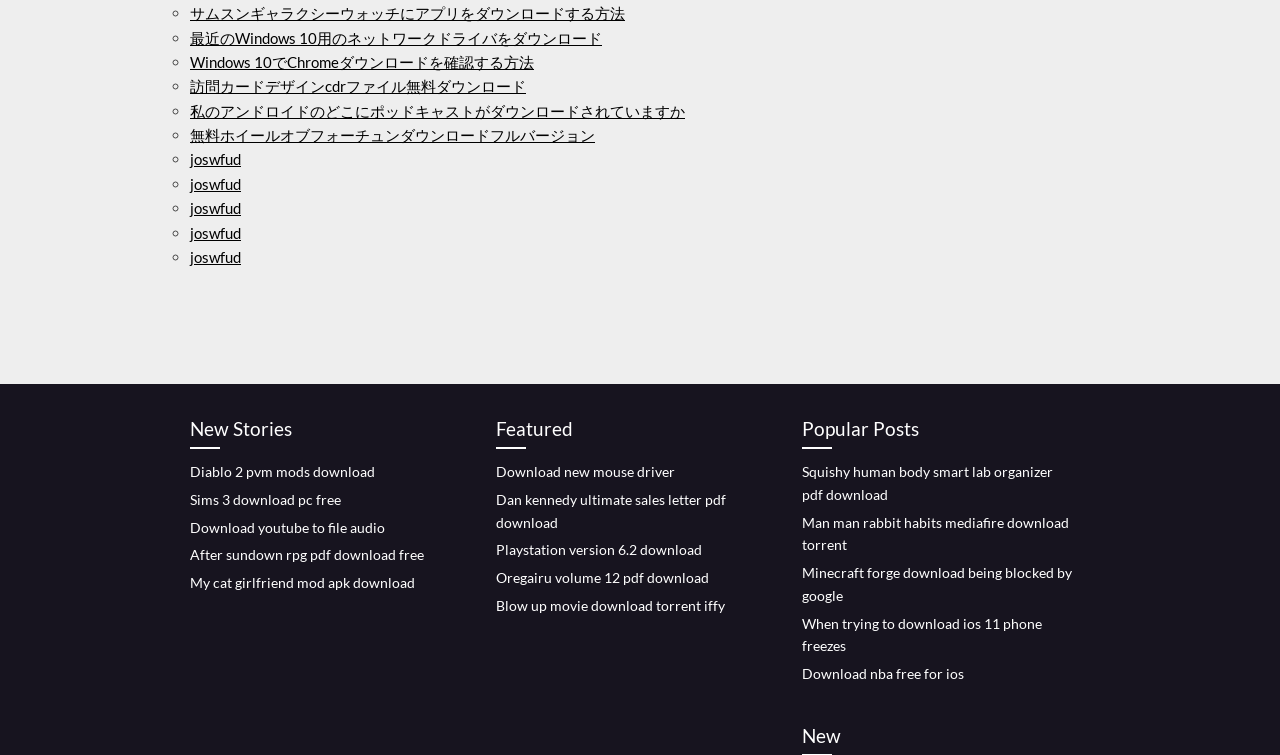Identify the coordinates of the bounding box for the element that must be clicked to accomplish the instruction: "Download Samsung Galaxy Watch app".

[0.148, 0.005, 0.488, 0.029]